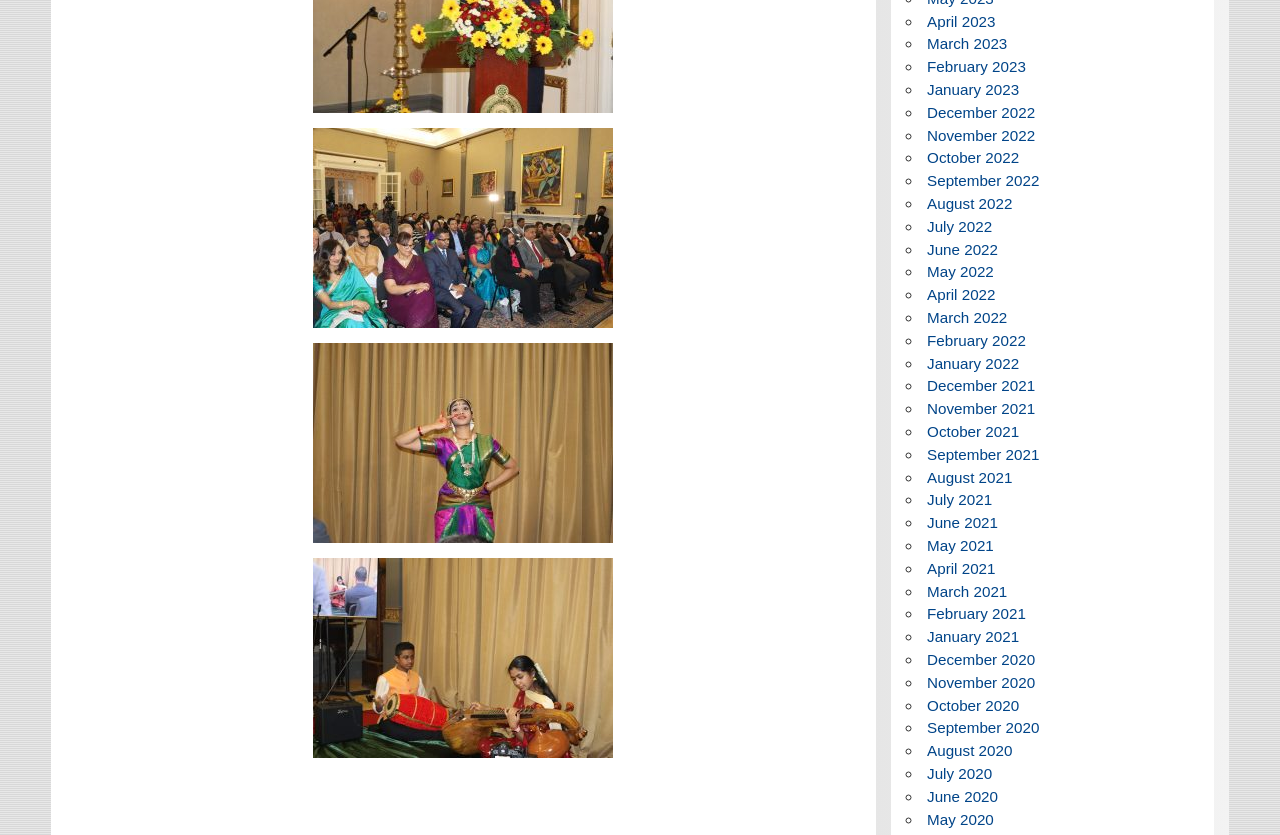What is the pattern of the month links on the webpage?
Refer to the screenshot and answer in one word or phrase.

Monthly links in chronological order